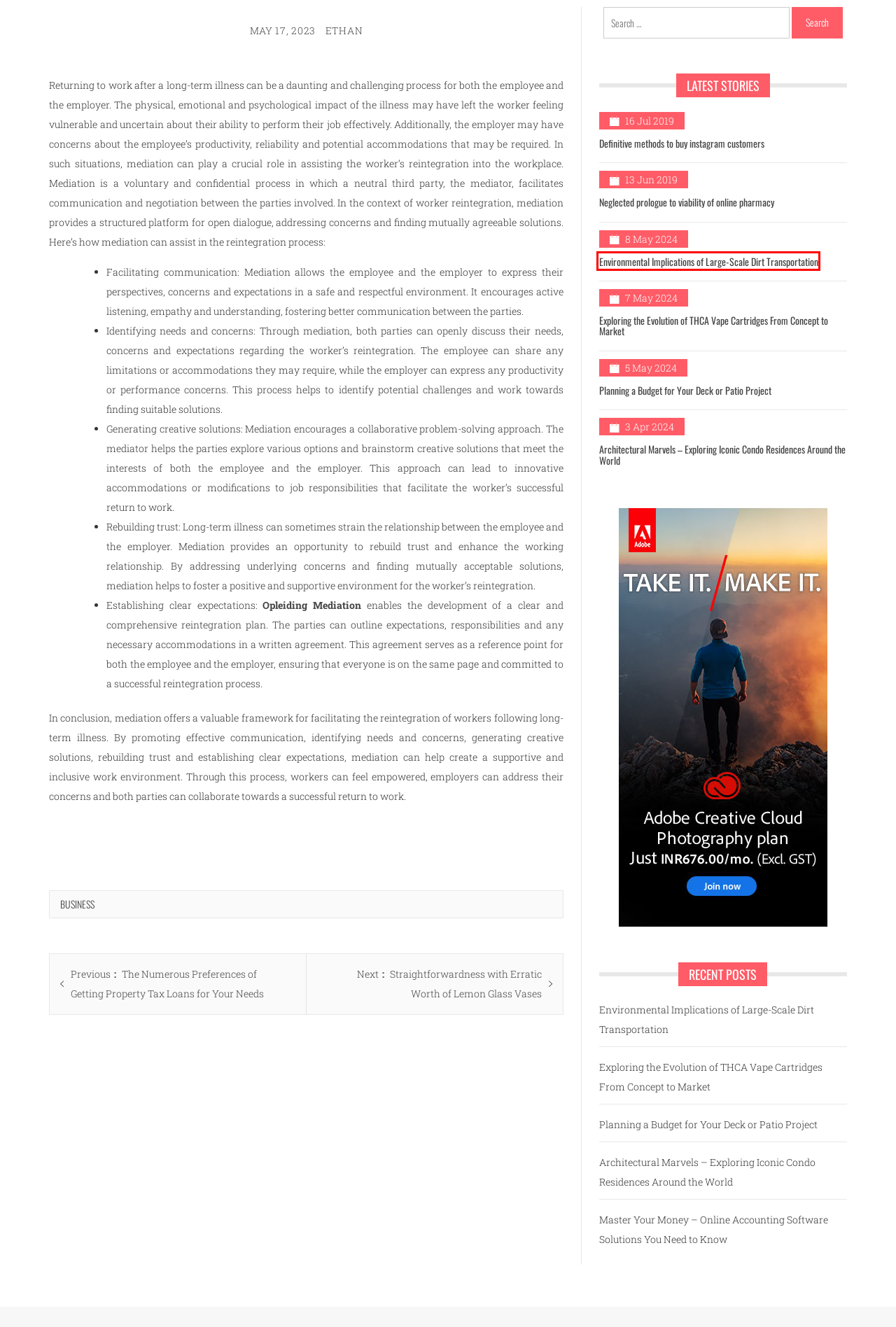Examine the webpage screenshot and identify the UI element enclosed in the red bounding box. Pick the webpage description that most accurately matches the new webpage after clicking the selected element. Here are the candidates:
A. Exploring the Evolution of THCA Vape Cartridges From Concept to Market – Minute Manspill
B. Environmental Implications of Large-Scale Dirt Transportation – Minute Manspill
C. The Numerous Preferences of Getting Property Tax Loans for Your Needs – Minute Manspill
D. Master Your Money –  Online Accounting Software Solutions You Need to Know – Minute Manspill
E. Ethan – Minute Manspill
F. Straightforwardness with Erratic Worth of Lemon Glass Vases – Minute Manspill
G. Definitive methods to buy instagram customers – Minute Manspill
H. Neglected prologue to viability of online pharmacy – Minute Manspill

B